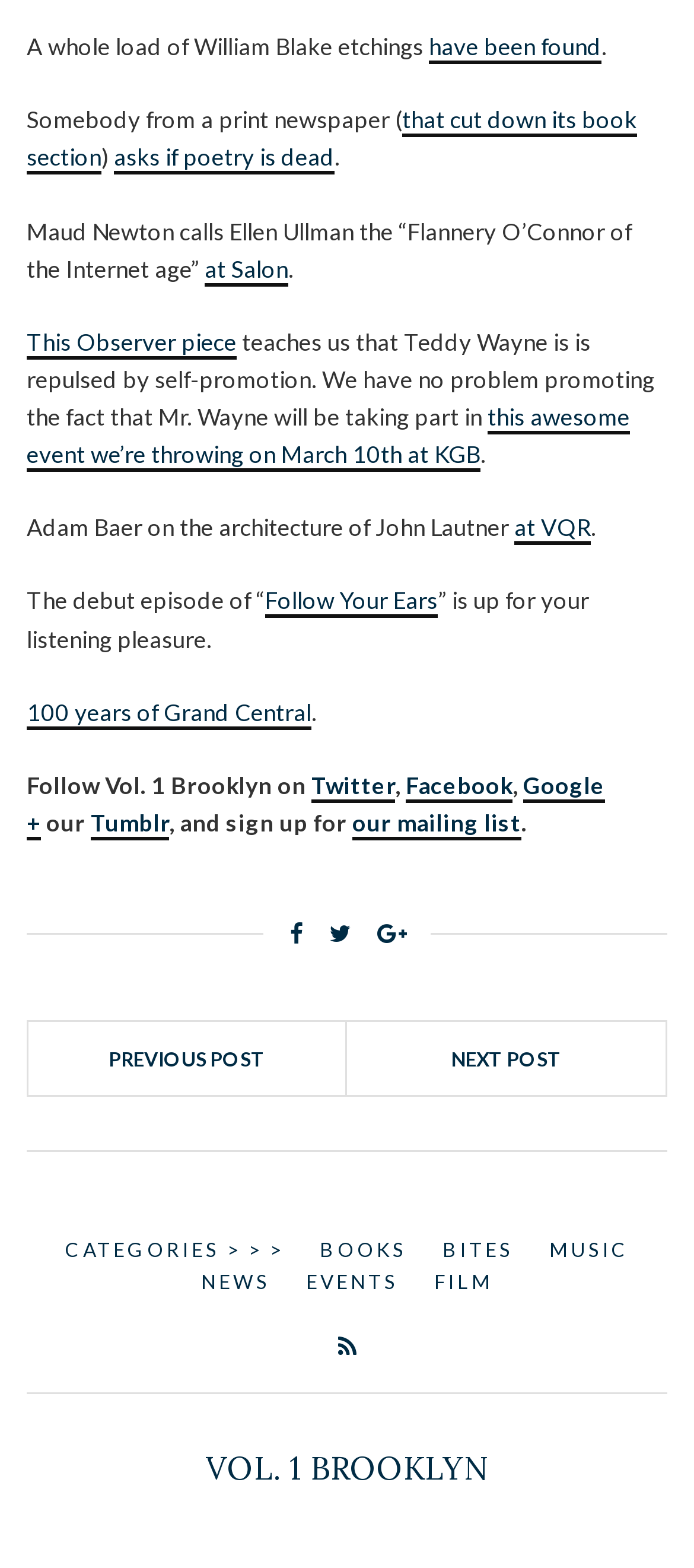Can you give a comprehensive explanation to the question given the content of the image?
What is the category of the article about Teddy Wayne?

The article about Teddy Wayne is categorized under NEWS, which is indicated by the link 'NEXT POST' and the surrounding context of the article.